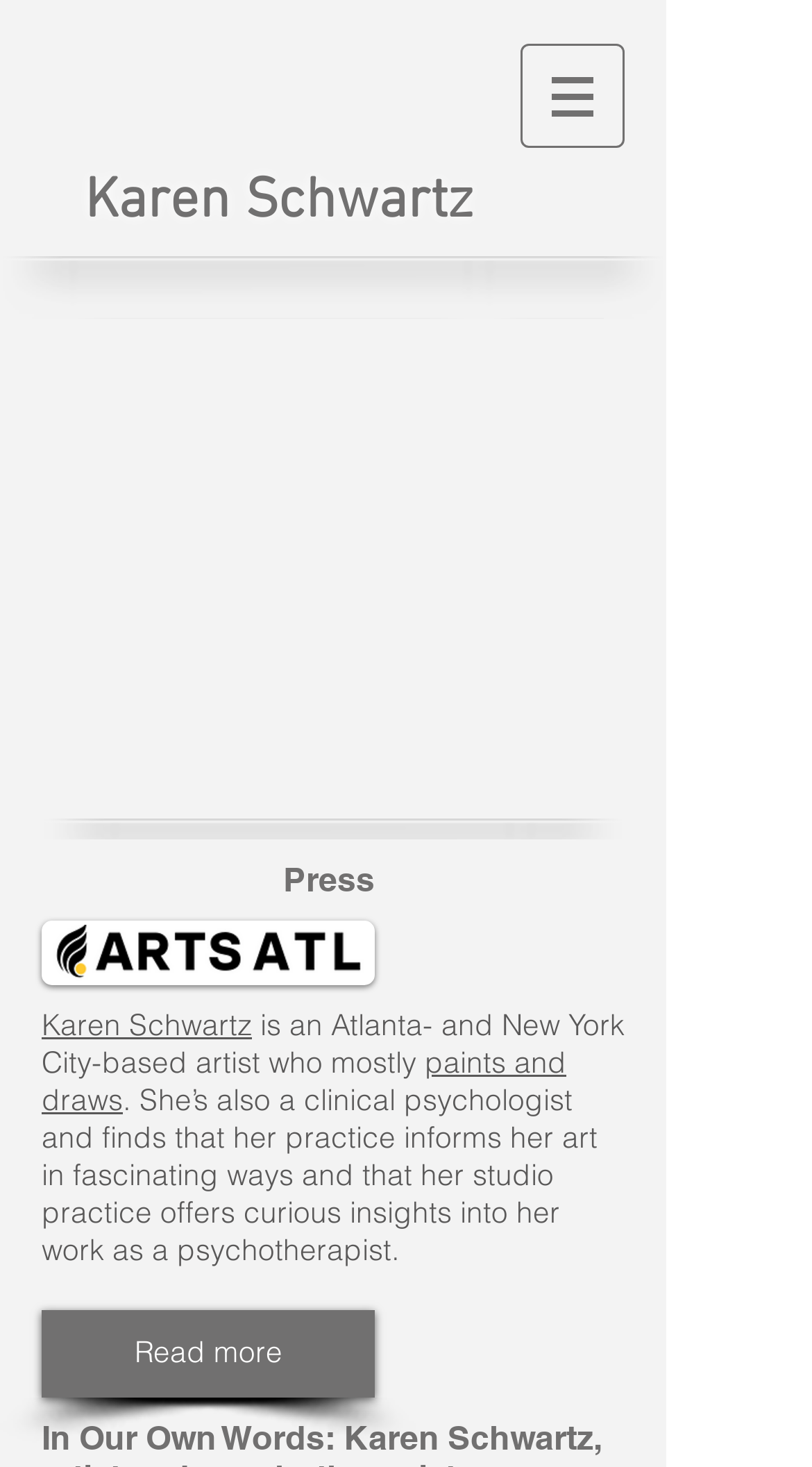How many images are on the webpage?
Please give a detailed and elaborate answer to the question.

I found the answer by looking at the image element 'Screen Shot 2020-08-15 at 5.50.03 PM.png' and the image element inside the button element, suggesting that there are at least two images on the webpage.